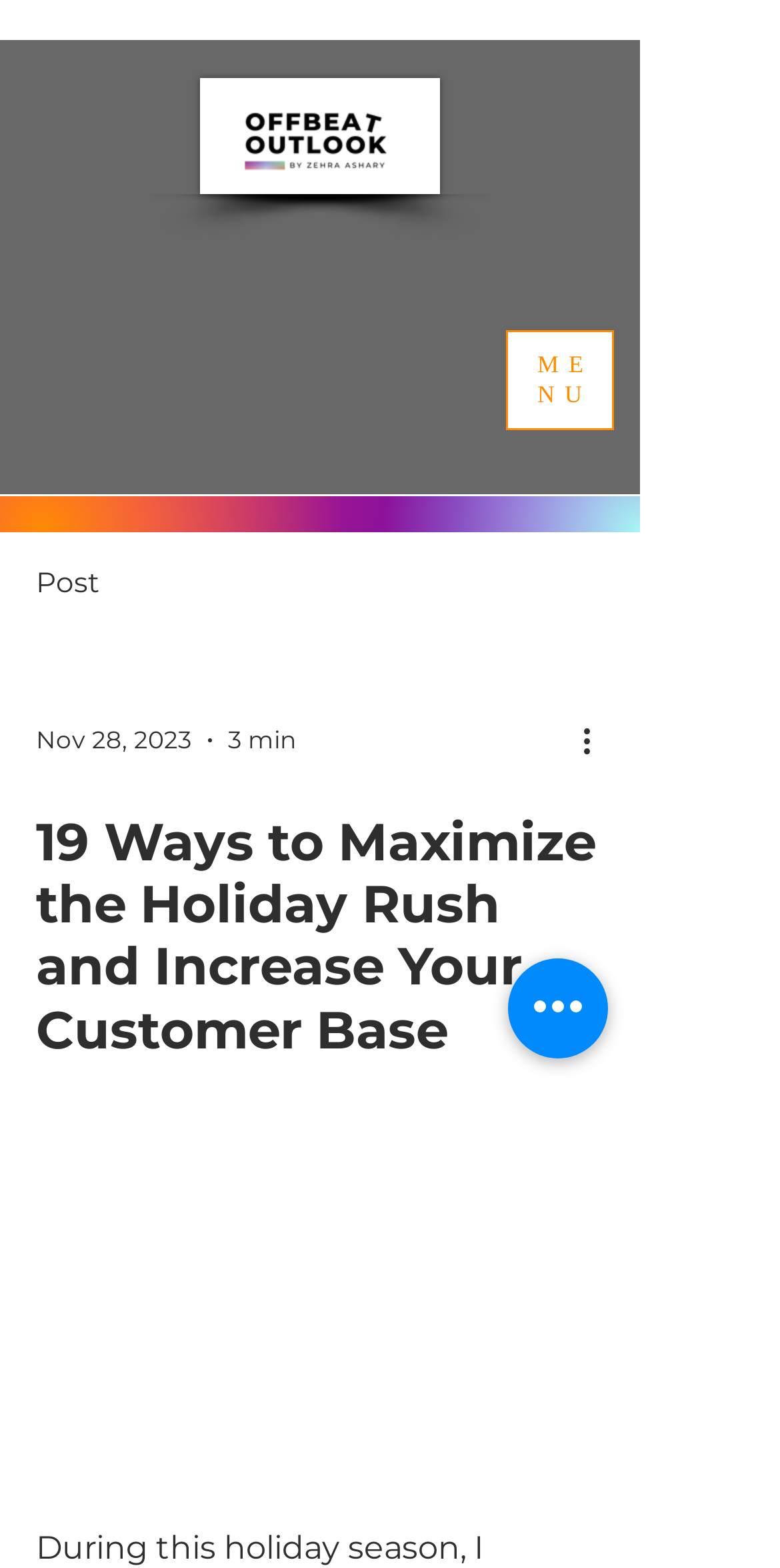Determine the title of the webpage and give its text content.

19 Ways to Maximize the Holiday Rush and Increase Your Customer Base